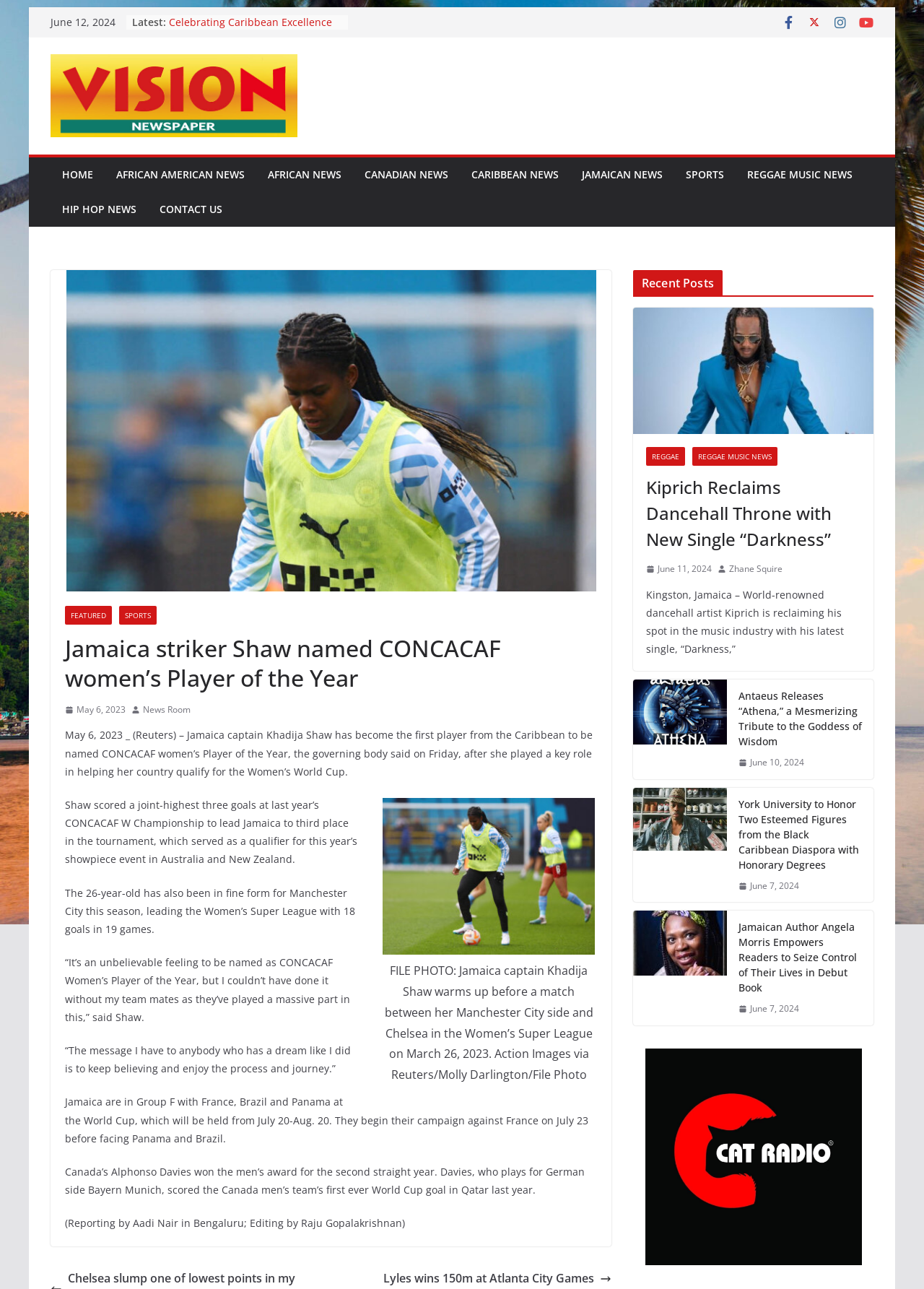Can you find and generate the webpage's heading?

Jamaica striker Shaw named CONCACAF women’s Player of the Year